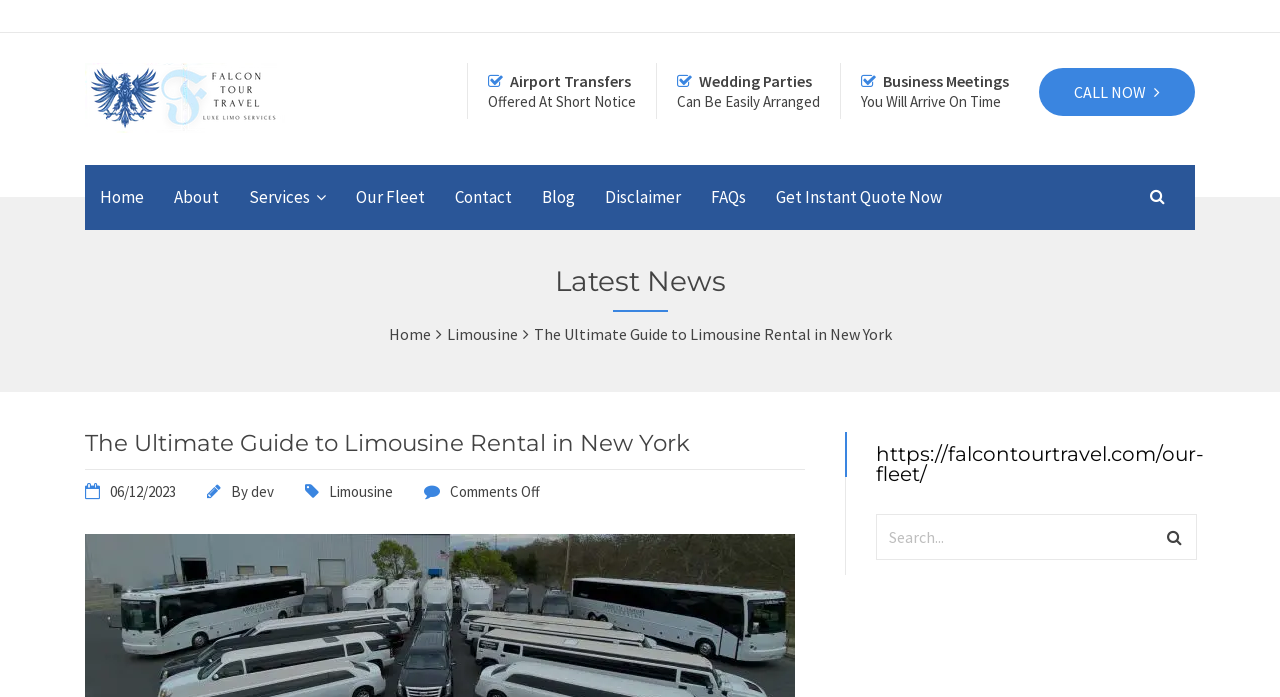How many navigation links are there?
Please use the image to provide a one-word or short phrase answer.

11